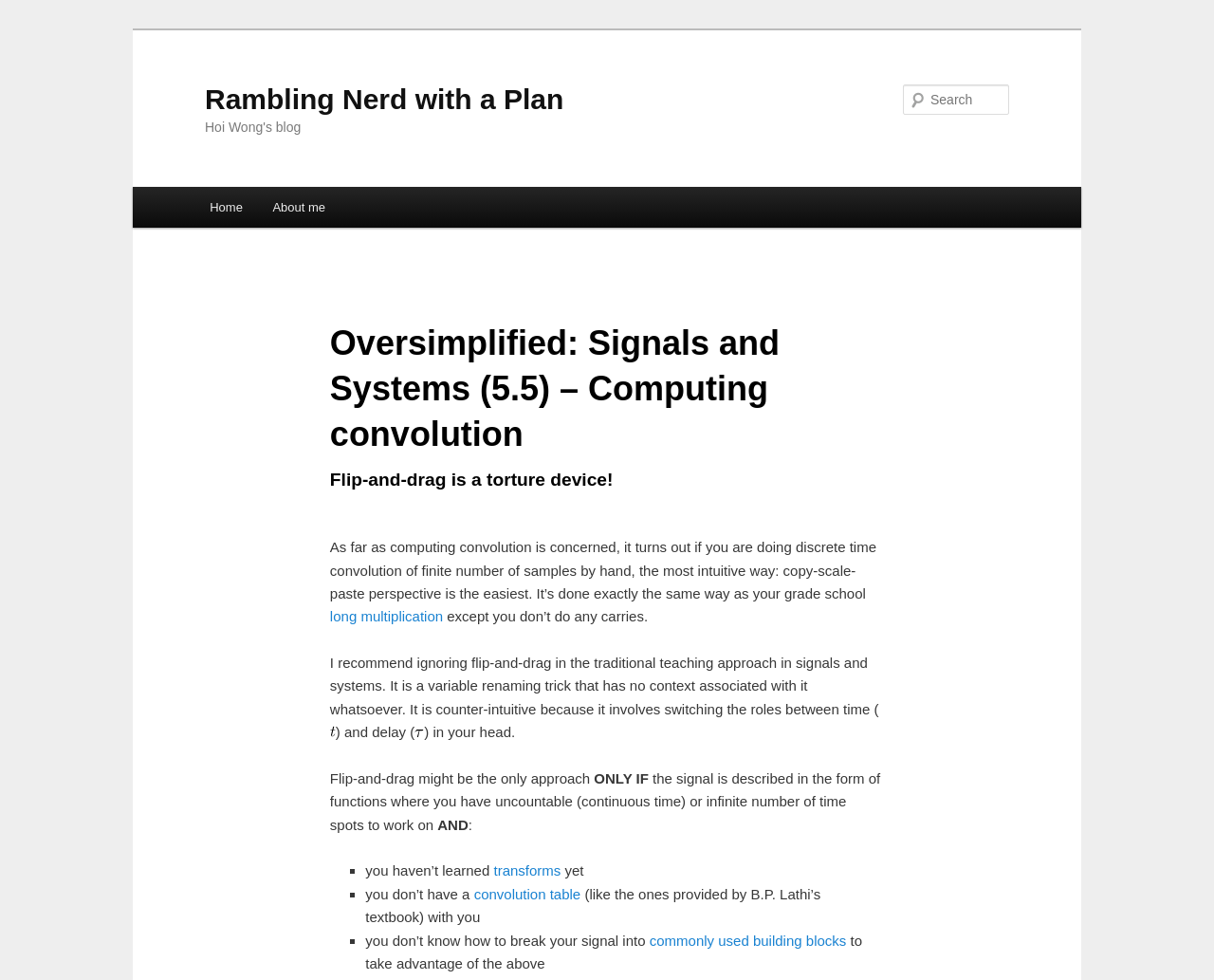Describe in detail what you see on the webpage.

The webpage is a blog post titled "Oversimplified: Signals and Systems (5.5) – Computing convolution" by Rambling Nerd with a Plan. At the top, there is a link to skip to the primary content. Below that, there are two headings: "Rambling Nerd with a Plan" and "Hoi Wong's blog". 

On the top right, there is a search bar with a "Search" label. To the left of the search bar, there is a main menu with links to "Home" and "About me". 

The main content of the blog post is divided into sections. The first section has a heading that mentions computing convolution and describes it as a "torture device". The text explains that the most intuitive way to compute discrete time convolution is by using the copy-scale-paste perspective, similar to long multiplication. 

Below that, there are several paragraphs of text that discuss the traditional teaching approach of signals and systems, specifically the "flip-and-drag" method, which the author recommends ignoring. The text also mentions that this method is counter-intuitive and involves switching the roles between time and delay. There are two images, one of the letter "t" and one of the Greek letter "τ", which represent time and delay, respectively. 

The text continues to discuss the limitations of the flip-and-drag method, stating that it is only useful if the signal is described in the form of functions with uncountable or infinite time spots. There are three bullet points that list the conditions under which the flip-and-drag method might be useful, including having not learned transforms yet, not having a convolution table, and not knowing how to break the signal into commonly used building blocks.